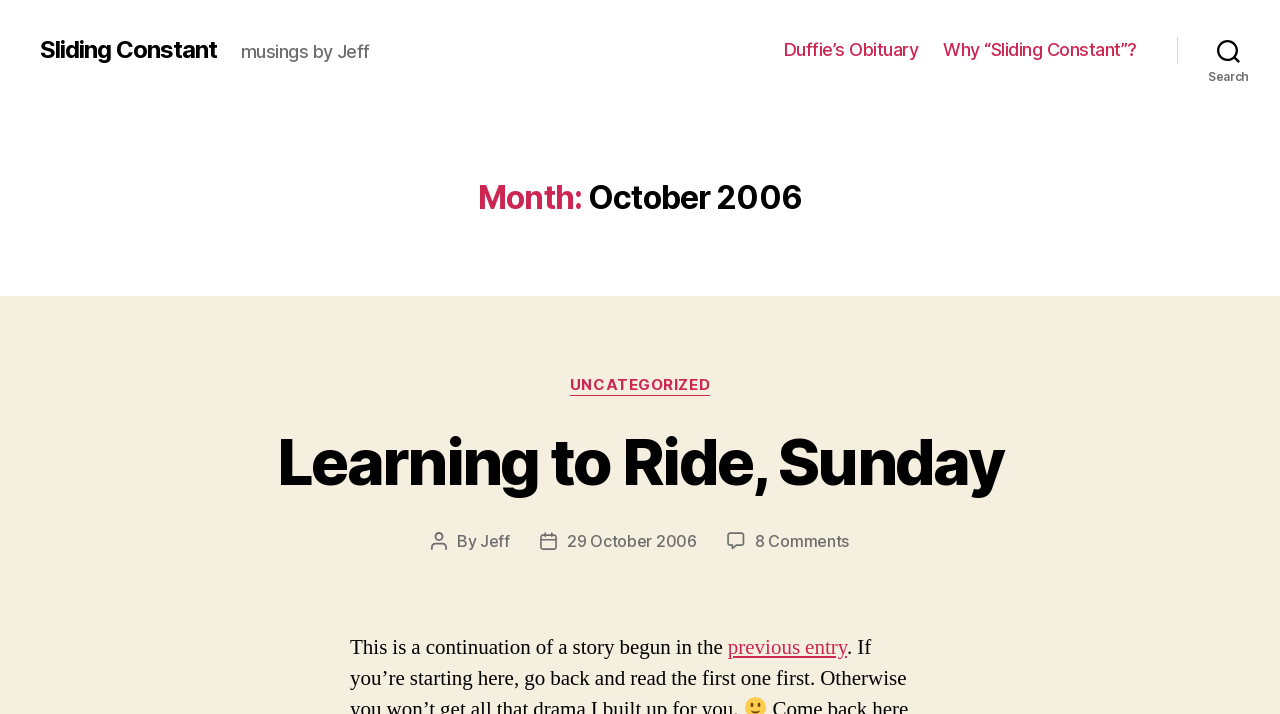Find the bounding box coordinates of the element I should click to carry out the following instruction: "read previous entry".

[0.569, 0.888, 0.662, 0.926]